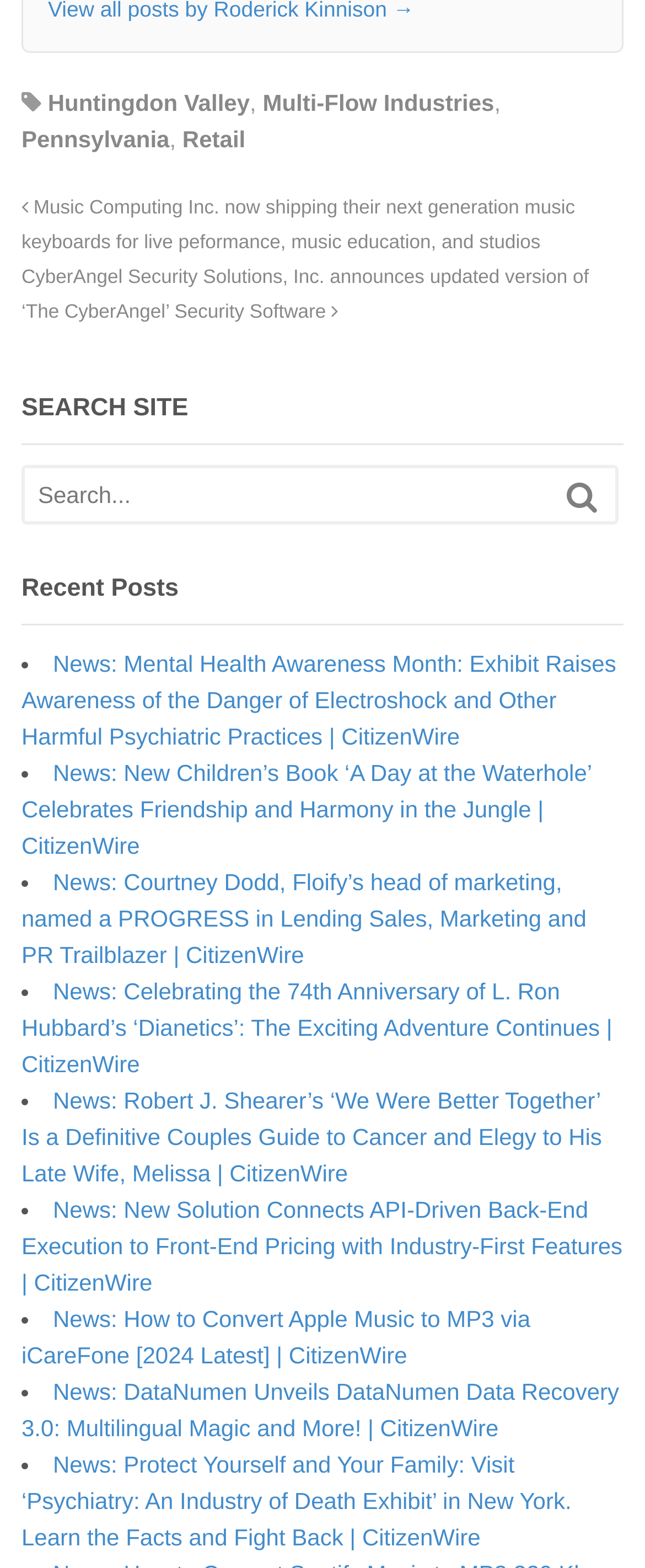Please locate the bounding box coordinates of the element that should be clicked to achieve the given instruction: "Check recent posts".

[0.033, 0.367, 0.967, 0.399]